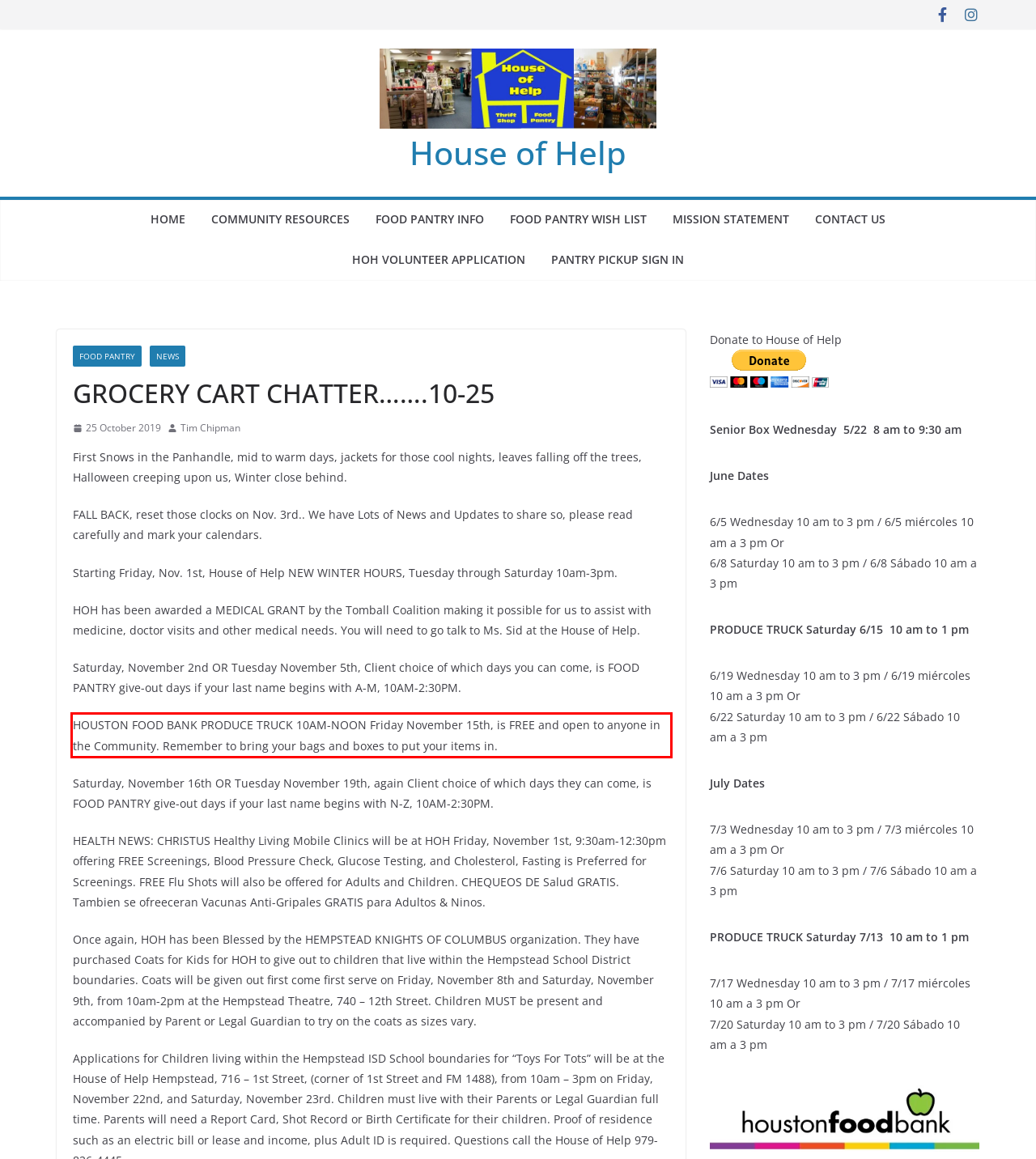Please perform OCR on the text content within the red bounding box that is highlighted in the provided webpage screenshot.

HOUSTON FOOD BANK PRODUCE TRUCK 10AM-NOON Friday November 15th, is FREE and open to anyone in the Community. Remember to bring your bags and boxes to put your items in.